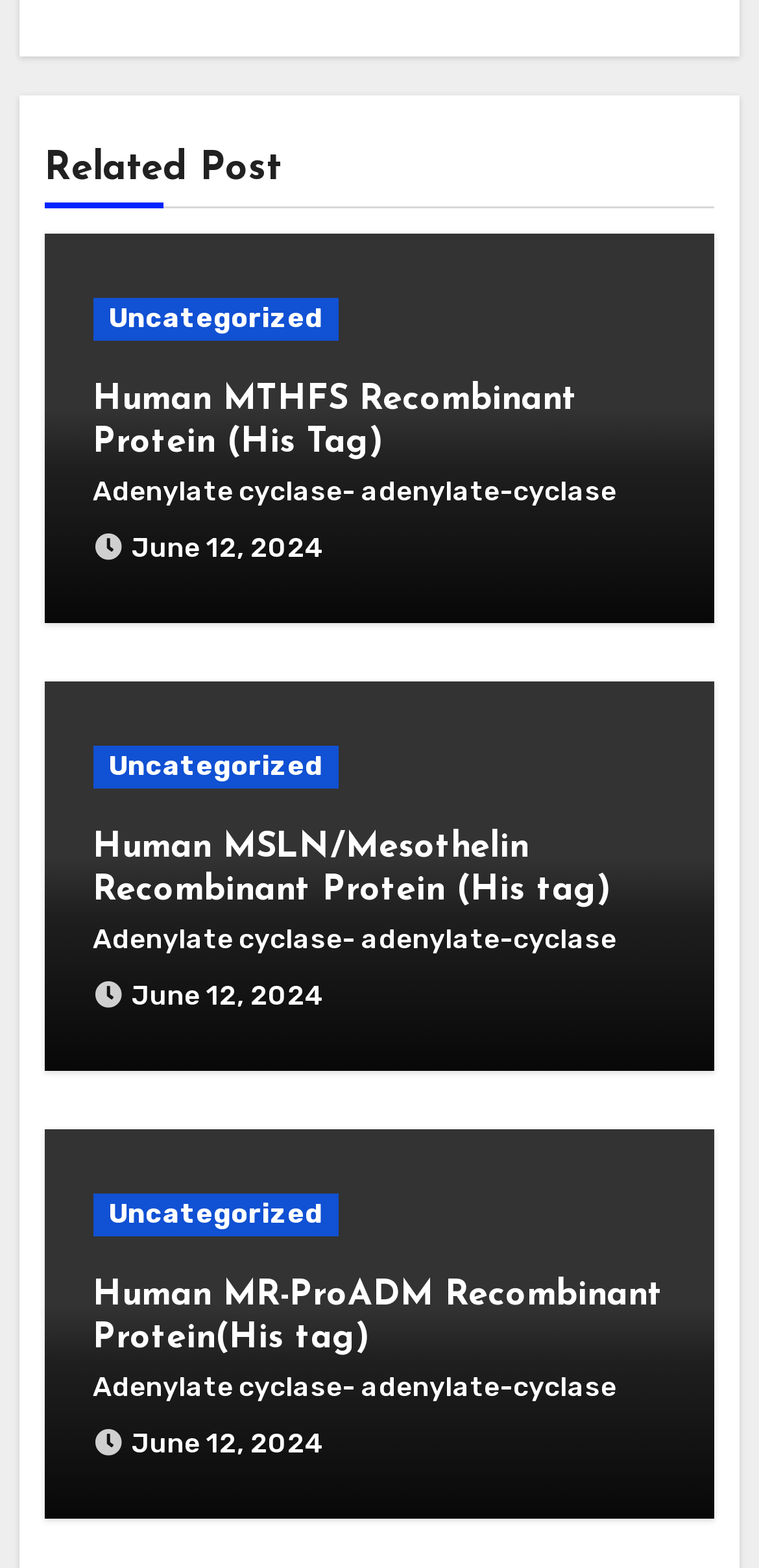Using the provided element description: "June 12, 2024", identify the bounding box coordinates. The coordinates should be four floats between 0 and 1 in the order [left, top, right, bottom].

[0.174, 0.624, 0.428, 0.646]